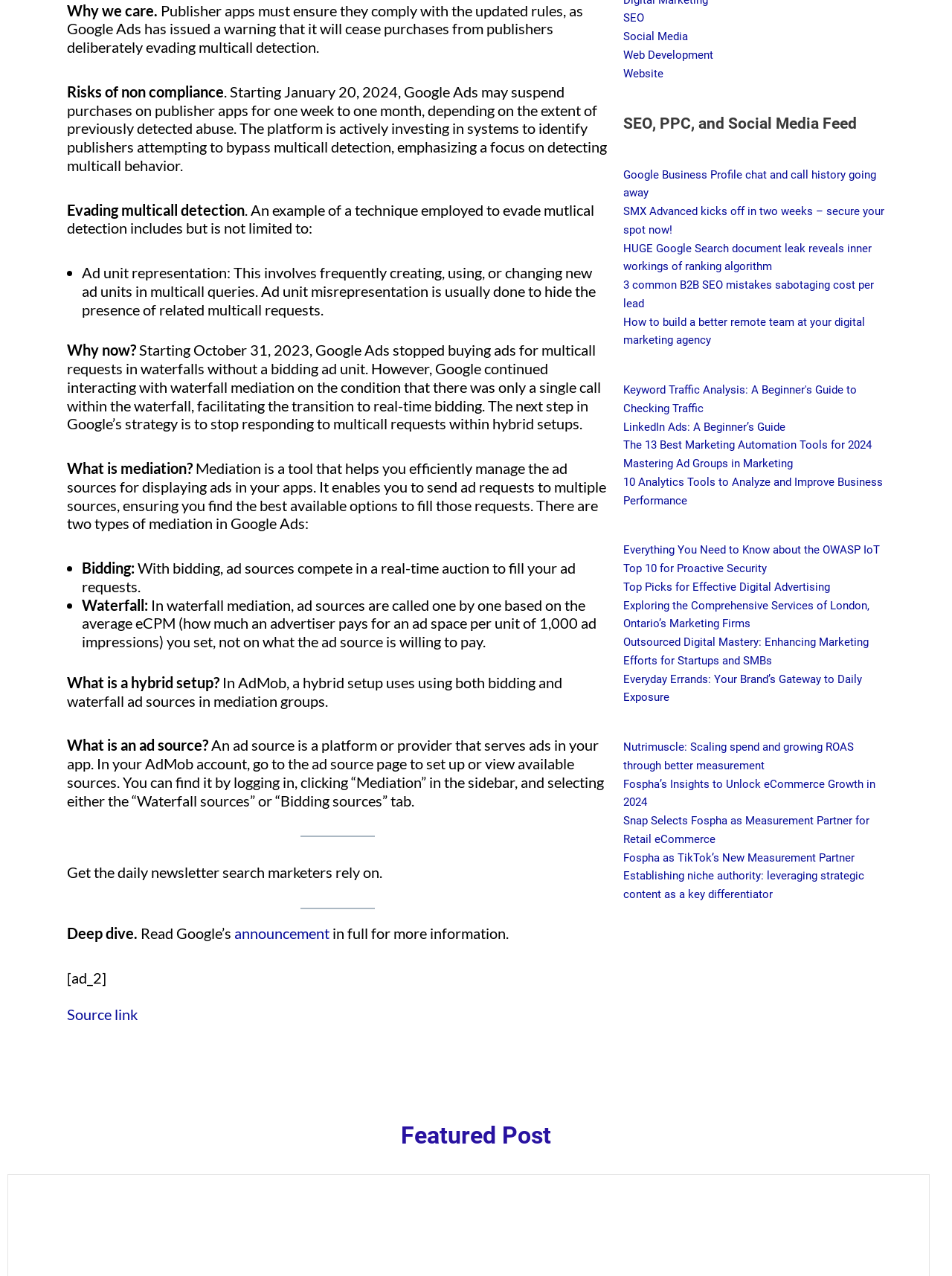Identify the bounding box of the UI element that matches this description: "announcement".

[0.246, 0.724, 0.346, 0.738]